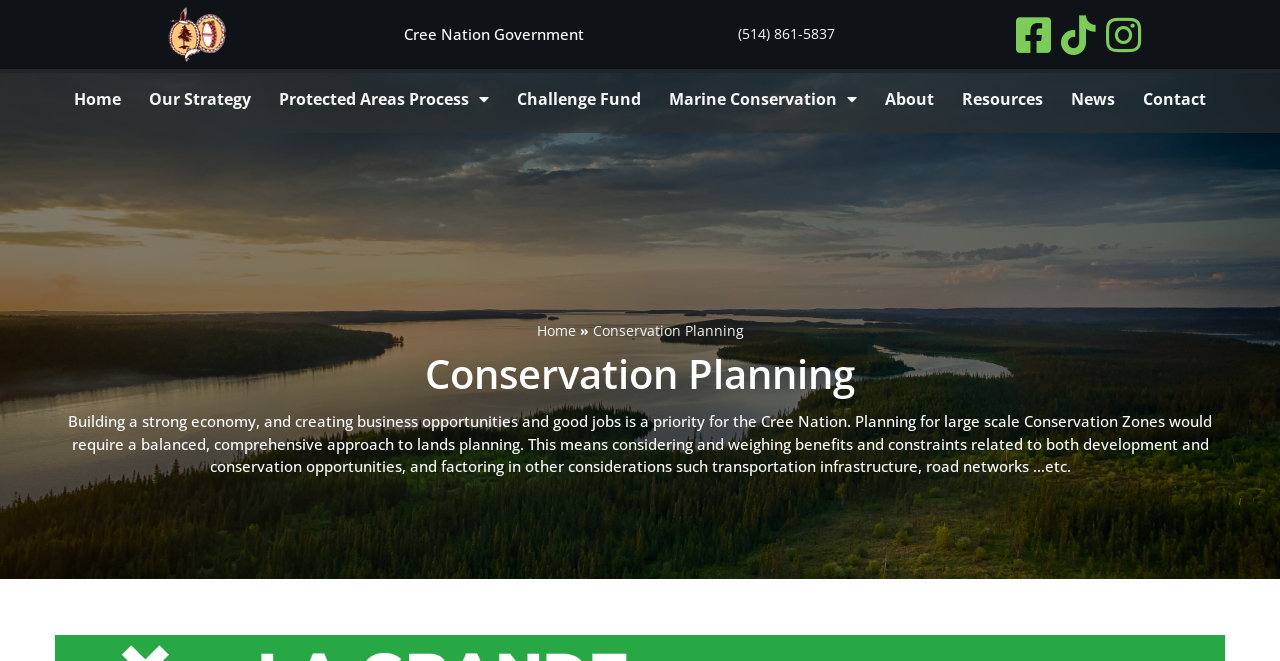Identify the bounding box coordinates of the clickable section necessary to follow the following instruction: "Read the Conservation Planning description". The coordinates should be presented as four float numbers from 0 to 1, i.e., [left, top, right, bottom].

[0.053, 0.623, 0.947, 0.721]